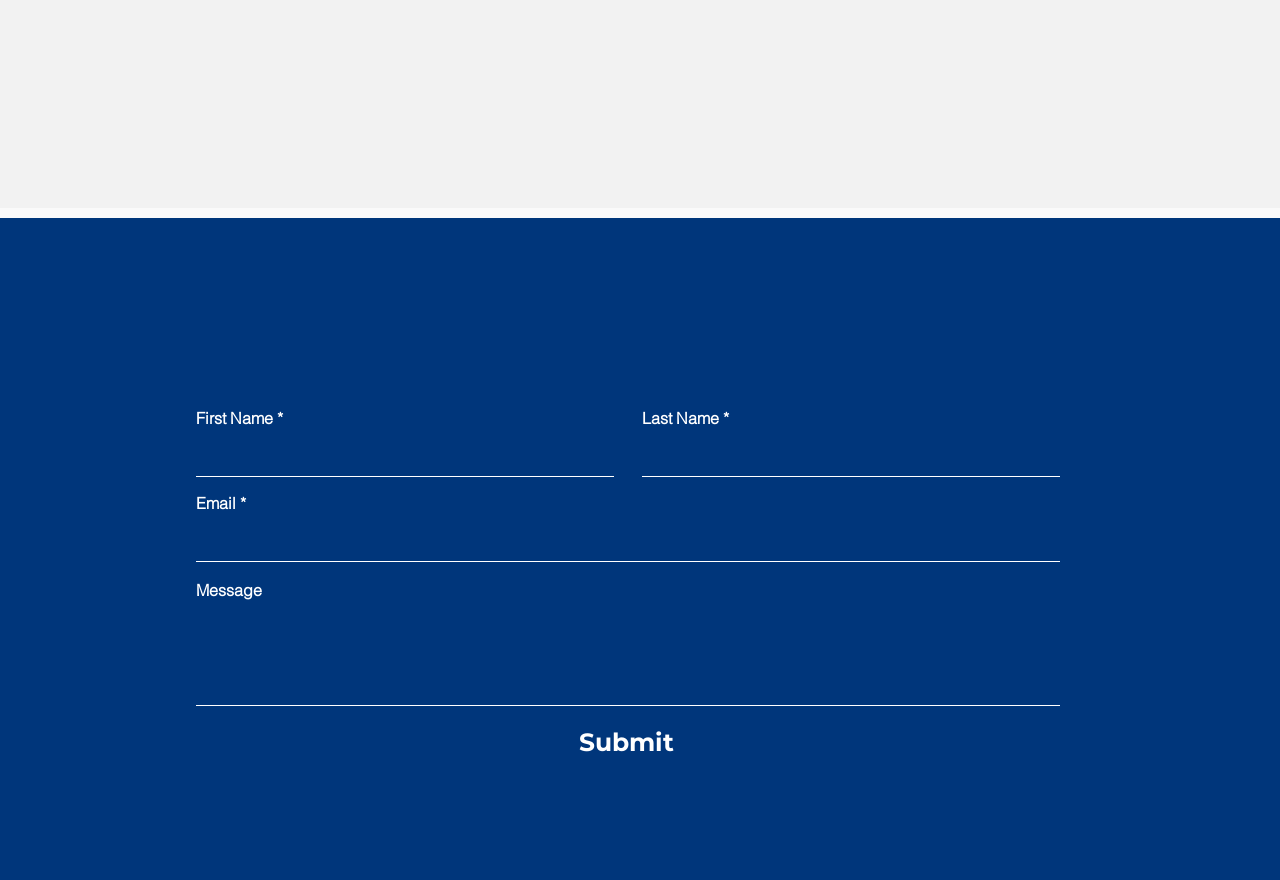Analyze the image and deliver a detailed answer to the question: What is the purpose of this webpage?

Based on the heading 'Contact Us' and the presence of form fields for First Name, Last Name, Email, and Message, it can be inferred that the purpose of this webpage is to allow users to contact the website owner or administrator.